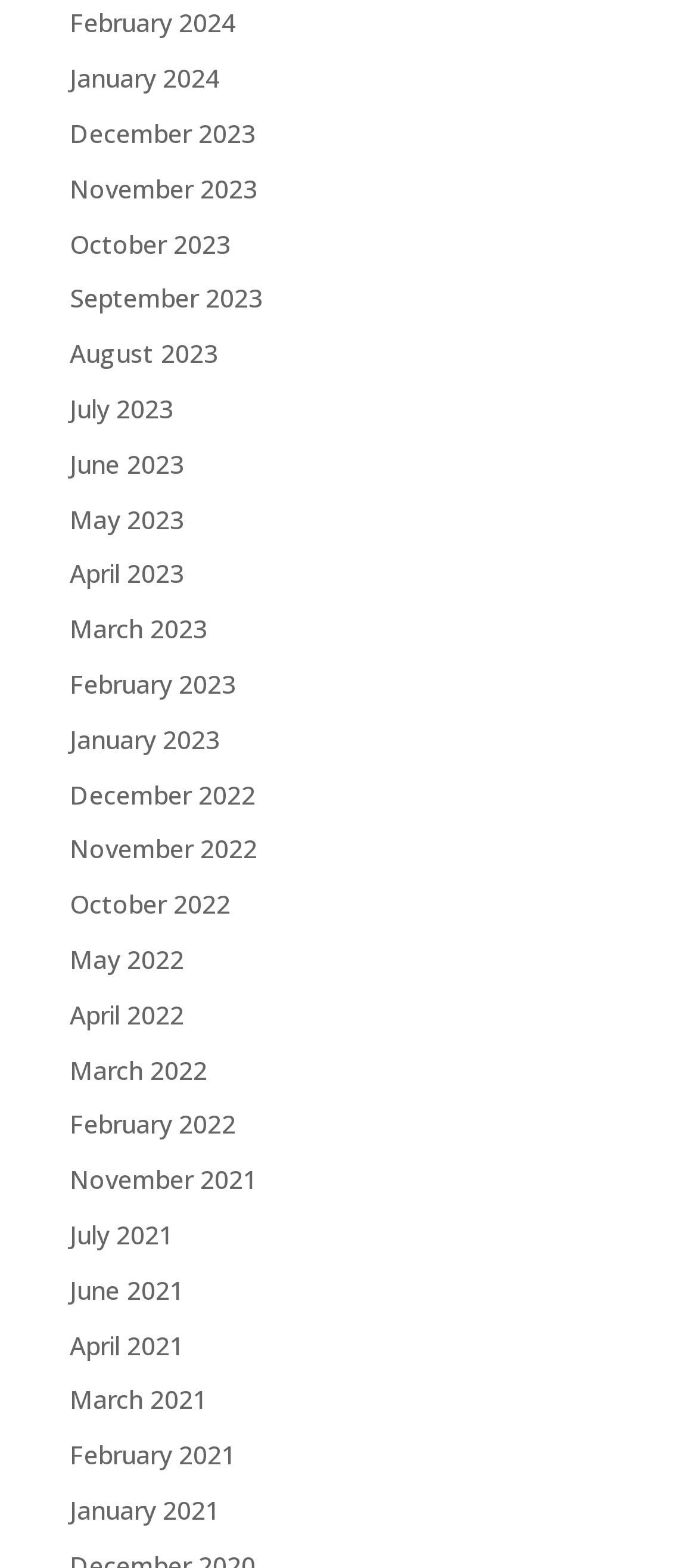Bounding box coordinates are given in the format (top-left x, top-left y, bottom-right x, bottom-right y). All values should be floating point numbers between 0 and 1. Provide the bounding box coordinate for the UI element described as: November 2022

[0.1, 0.531, 0.369, 0.552]